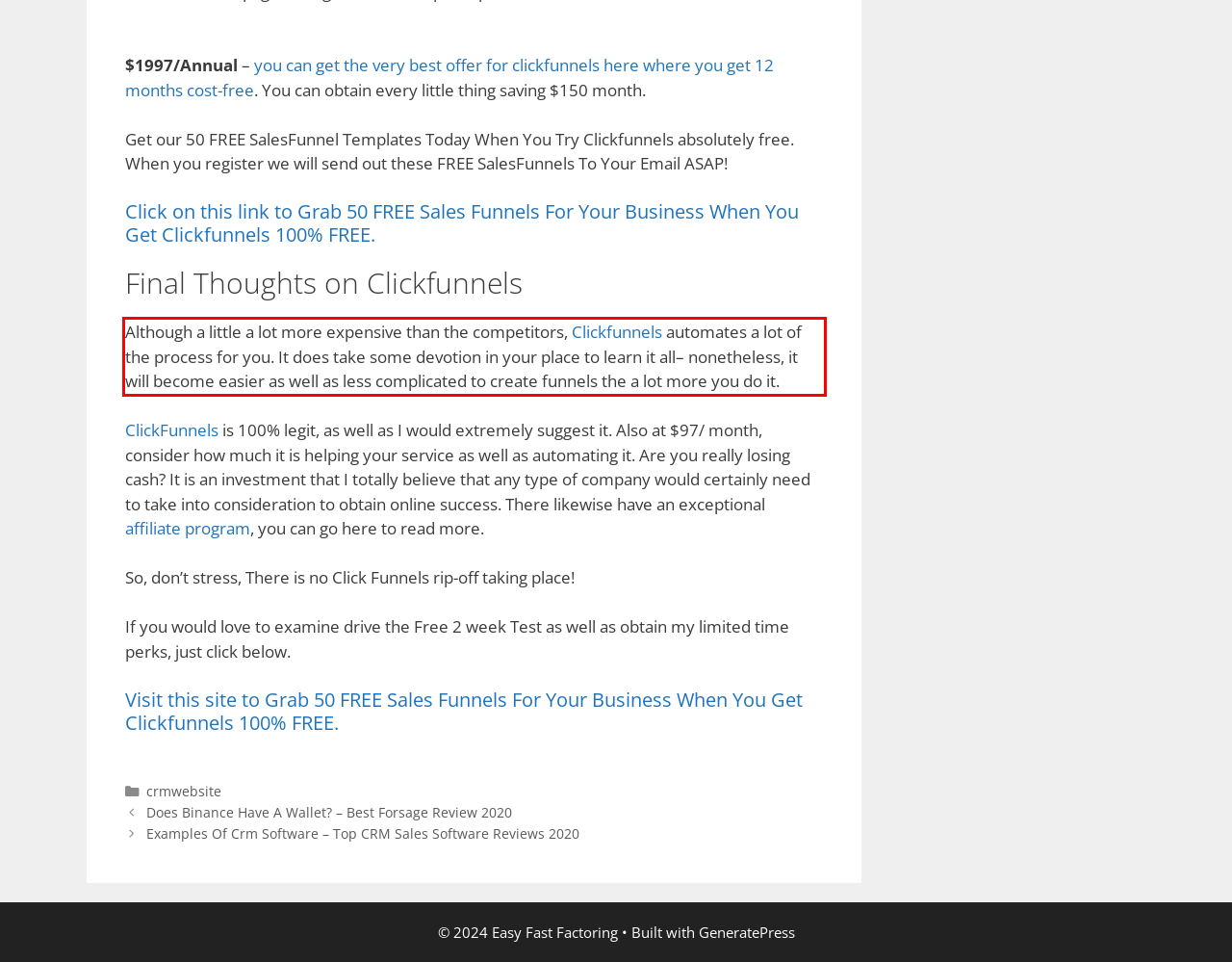Please look at the webpage screenshot and extract the text enclosed by the red bounding box.

Although a little a lot more expensive than the competitors, Clickfunnels automates a lot of the process for you. It does take some devotion in your place to learn it all– nonetheless, it will become easier as well as less complicated to create funnels the a lot more you do it.